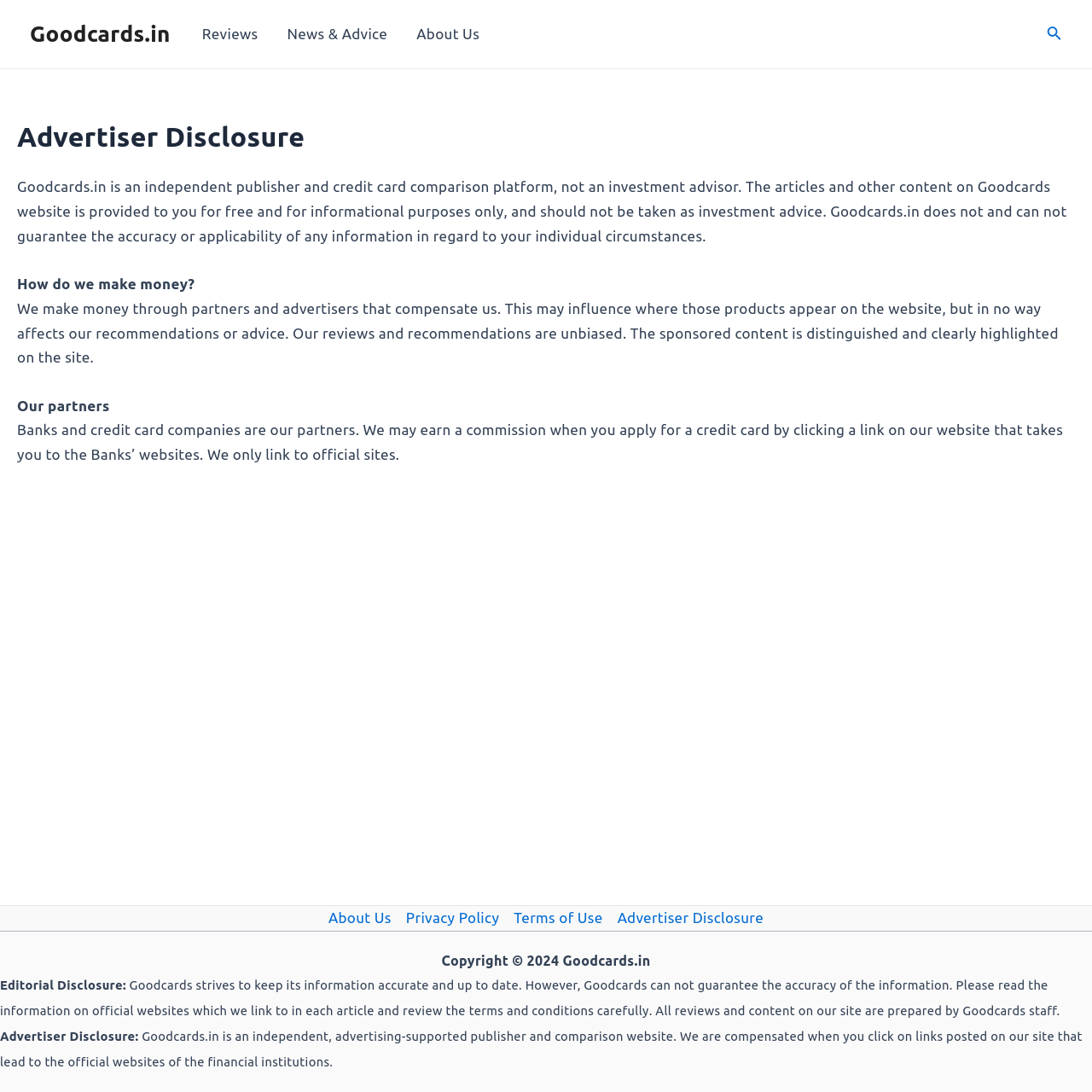Can you show the bounding box coordinates of the region to click on to complete the task described in the instruction: "Learn more about the website on the About Us page"?

[0.368, 0.0, 0.452, 0.062]